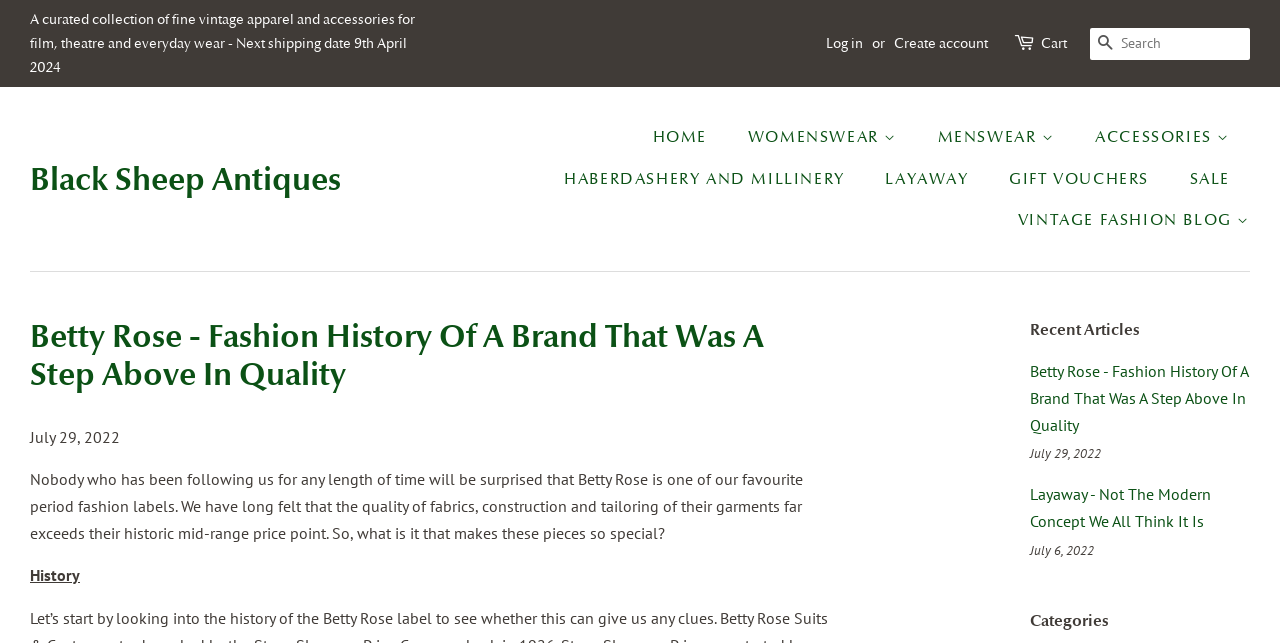Analyze the image and give a detailed response to the question:
What is the category of 'Suits'?

The category of 'Suits' is WOMENSWEAR, which is a subcategory of the main category WOMENSWEAR. This can be inferred from the link 'Suits' which is a child element of the link 'WOMENSWEAR'.